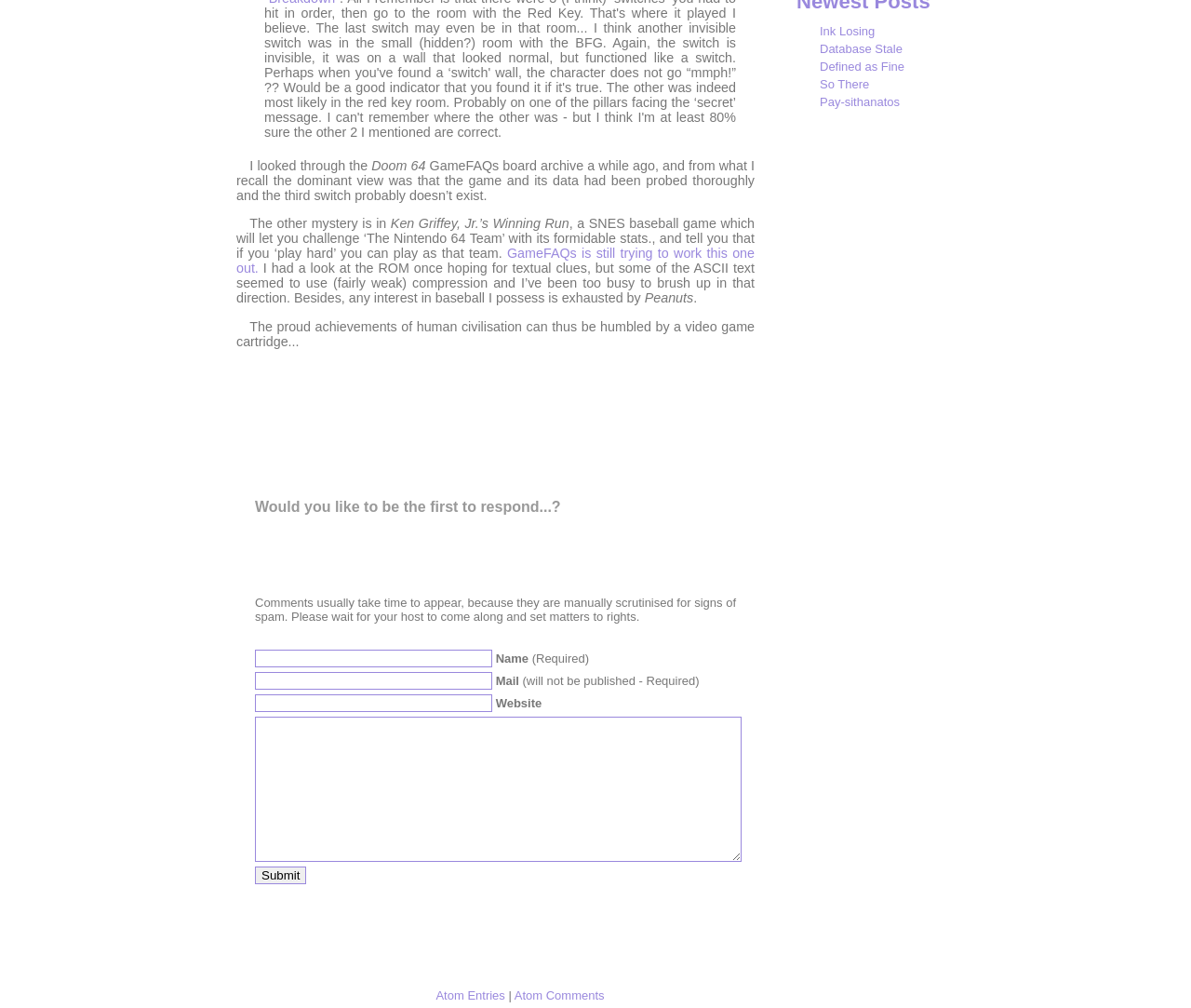Determine the bounding box for the described HTML element: "So There". Ensure the coordinates are four float numbers between 0 and 1 in the format [left, top, right, bottom].

[0.688, 0.076, 0.73, 0.09]